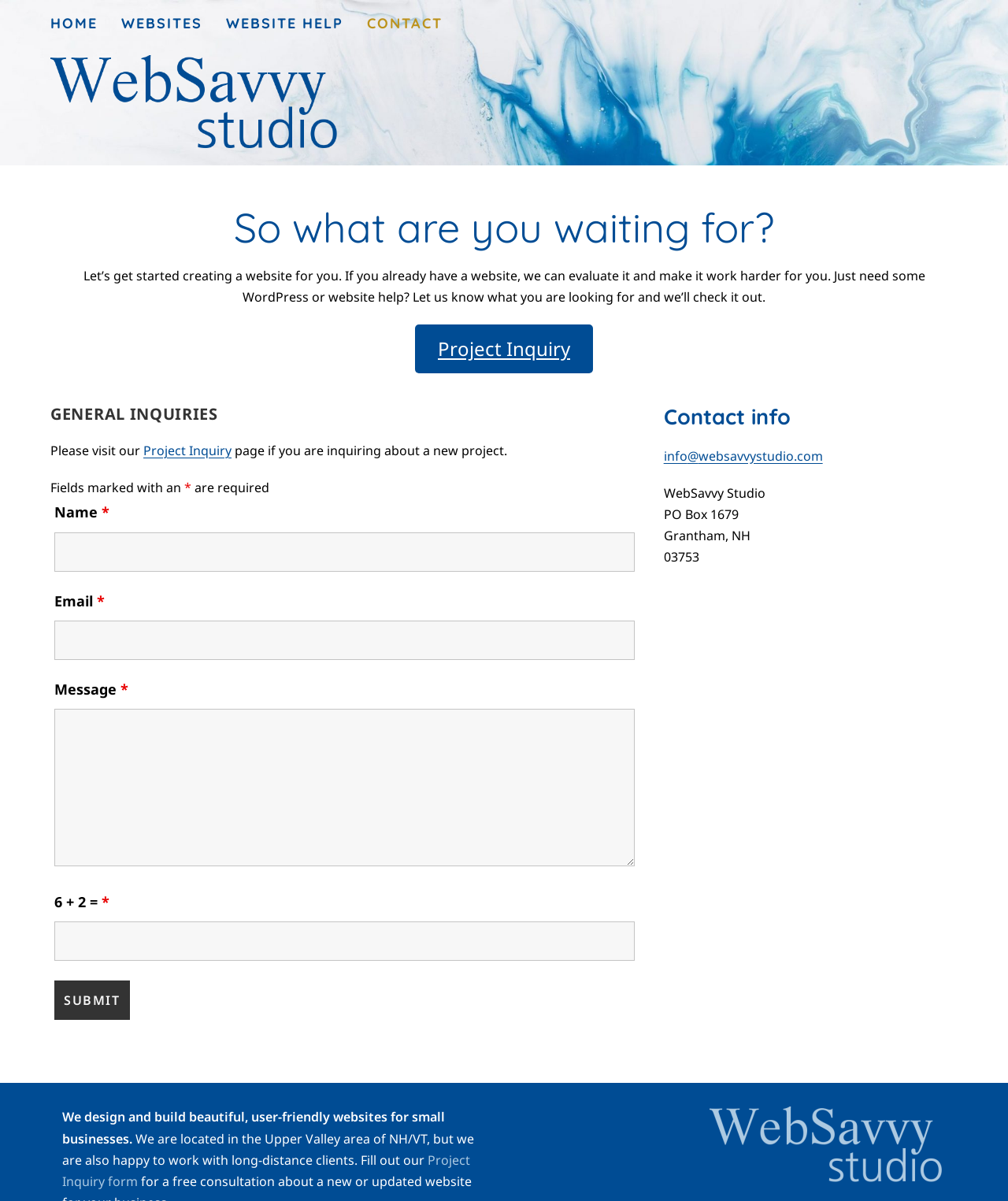Identify the bounding box for the UI element that is described as follows: "Project Inquiry form".

[0.062, 0.959, 0.466, 0.991]